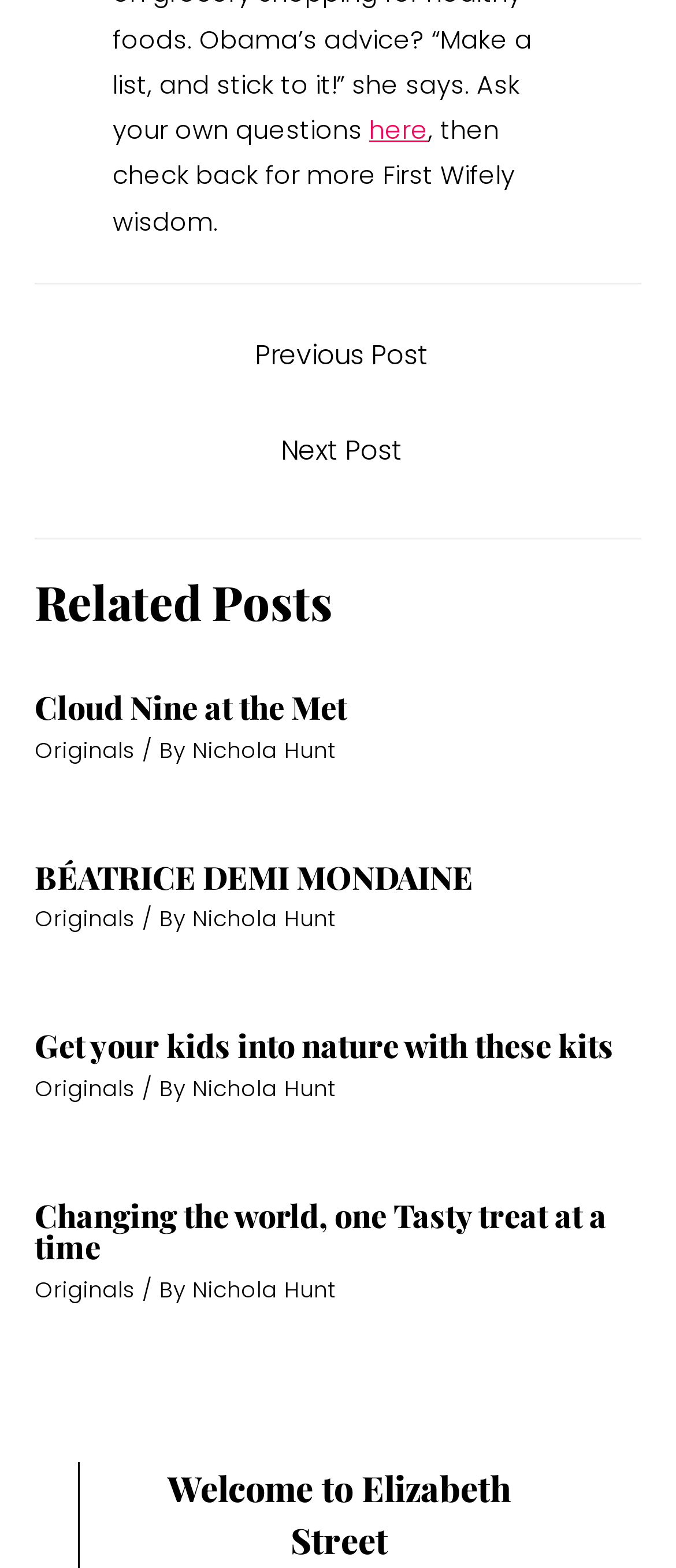Determine the bounding box of the UI element mentioned here: "Nichola Hunt". The coordinates must be in the format [left, top, right, bottom] with values ranging from 0 to 1.

[0.285, 0.813, 0.495, 0.832]